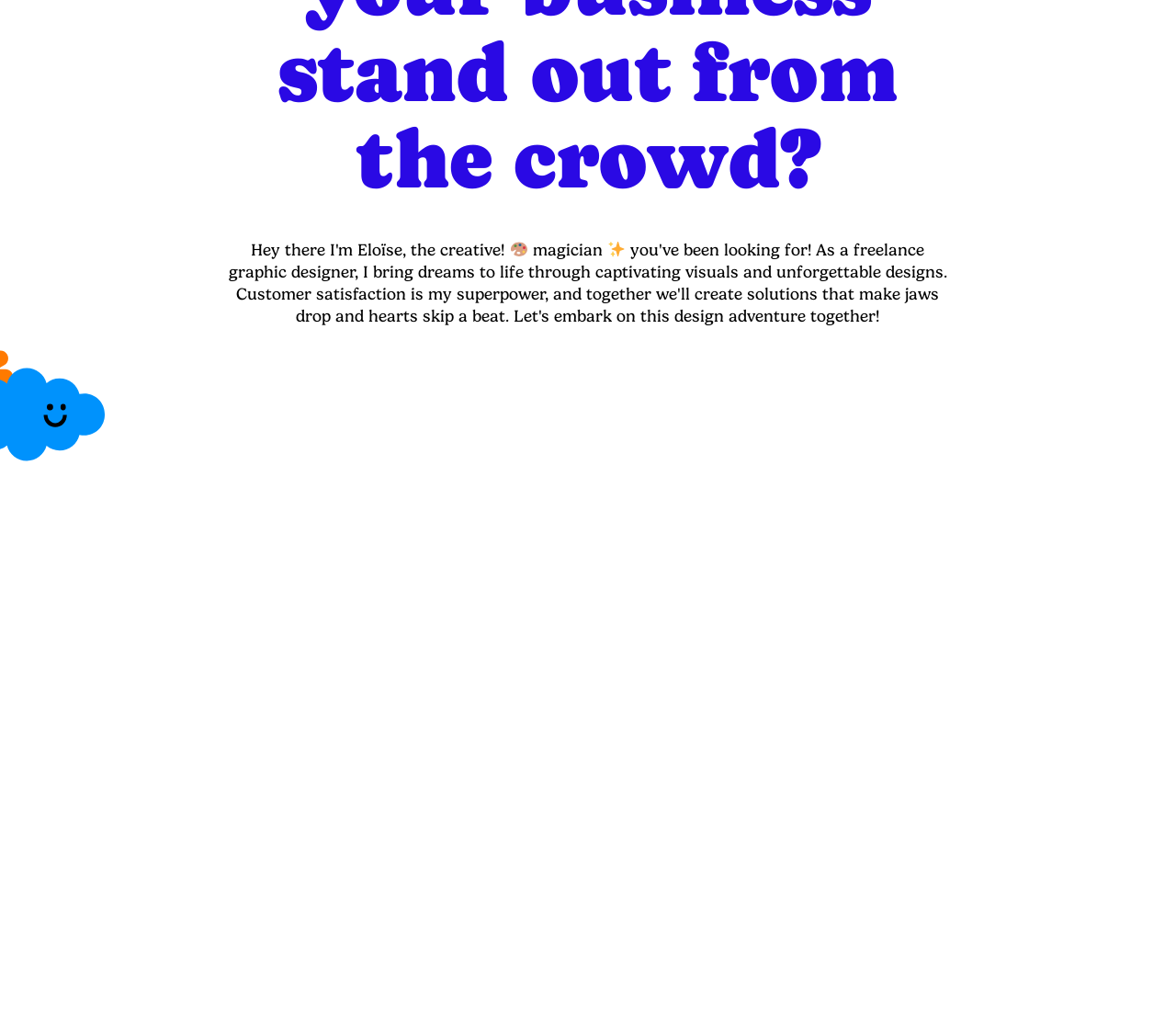Given the description "Get in touch", determine the bounding box of the corresponding UI element.

[0.753, 0.901, 0.884, 0.946]